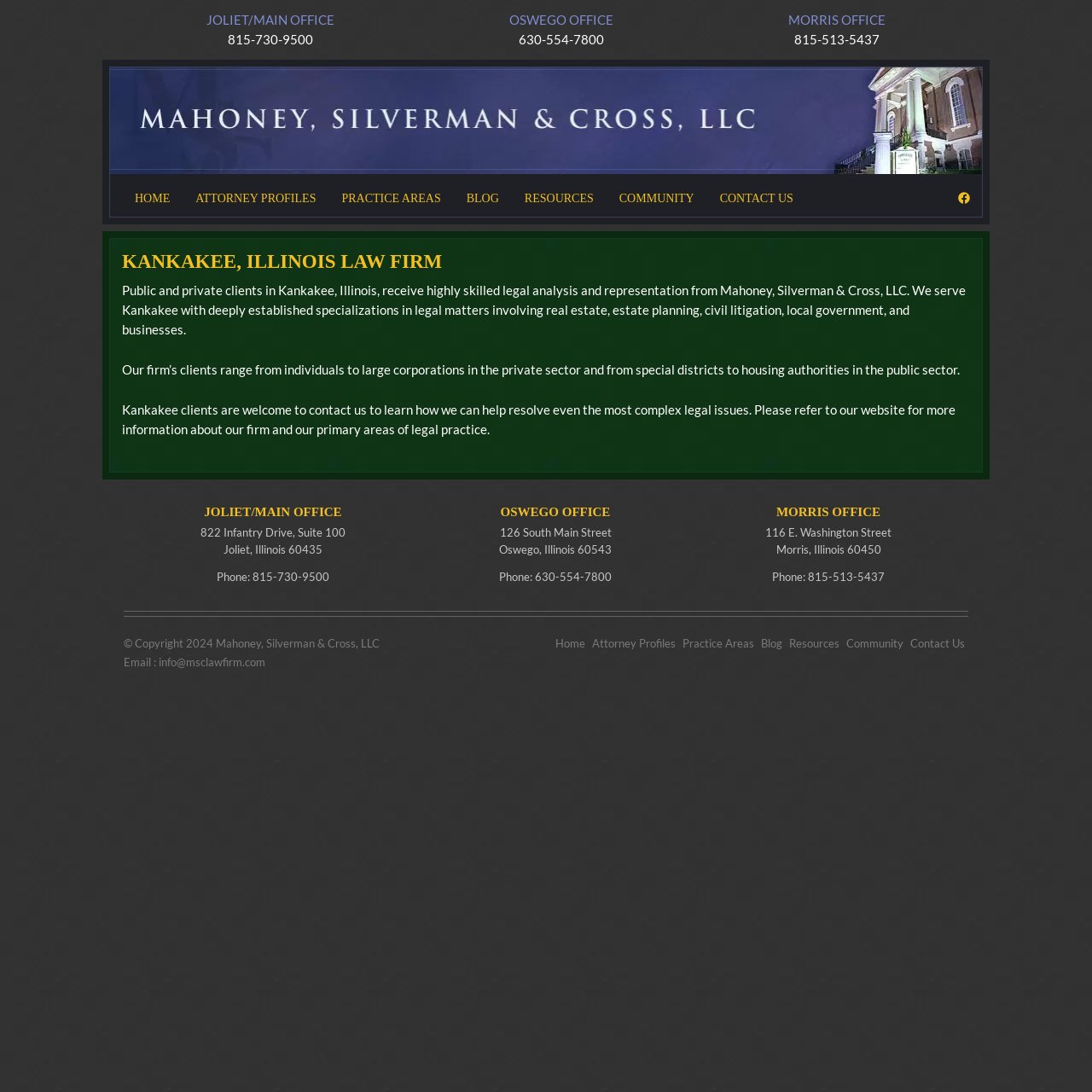Refer to the image and provide a thorough answer to this question:
What is the phone number of the Joliet office?

I found the phone number by looking at the contact information section for the Joliet office, which is listed under the heading 'JOLIET/MAIN OFFICE'.